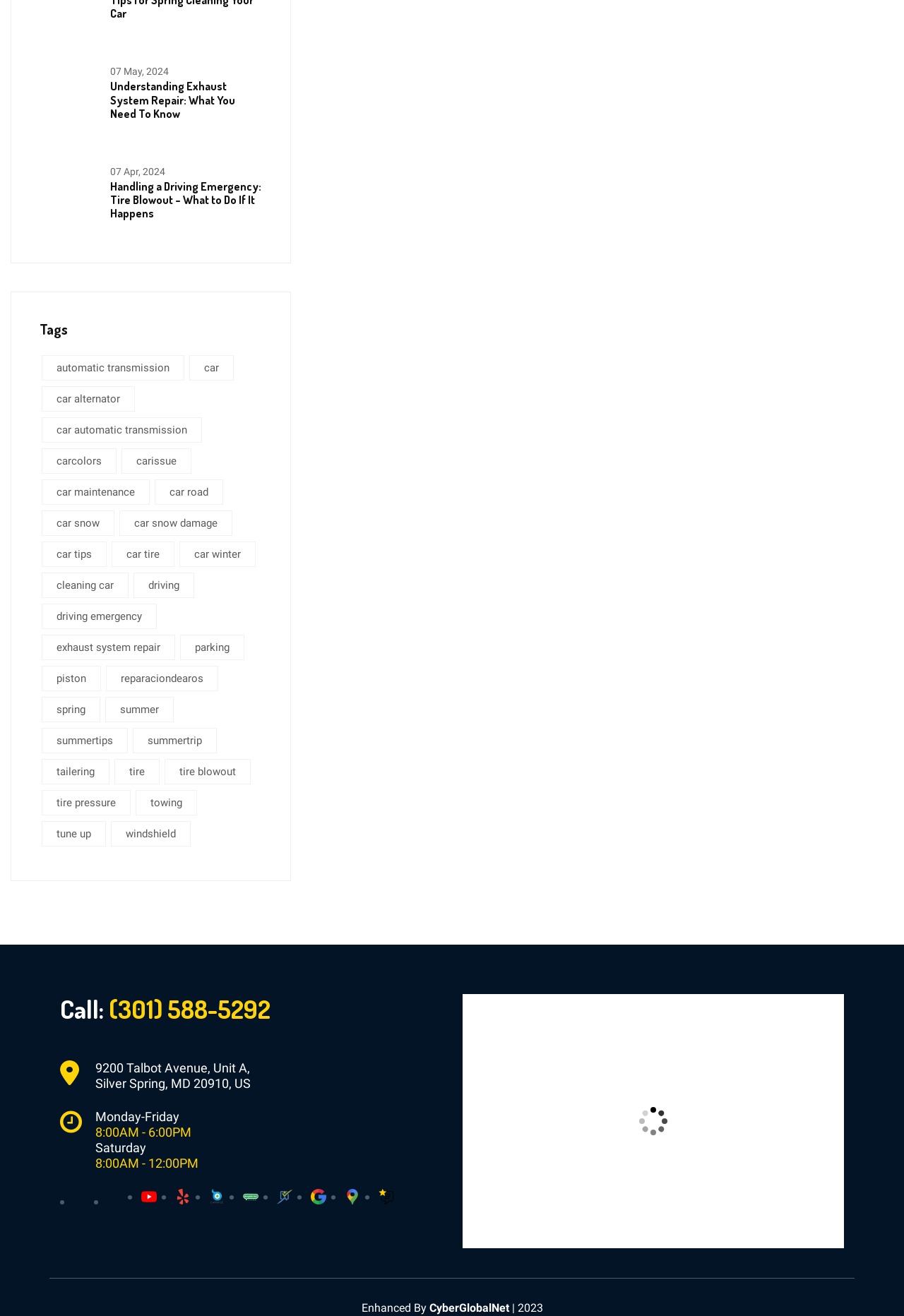Provide the bounding box coordinates of the HTML element described by the text: "car tips". The coordinates should be in the format [left, top, right, bottom] with values between 0 and 1.

[0.046, 0.412, 0.118, 0.431]